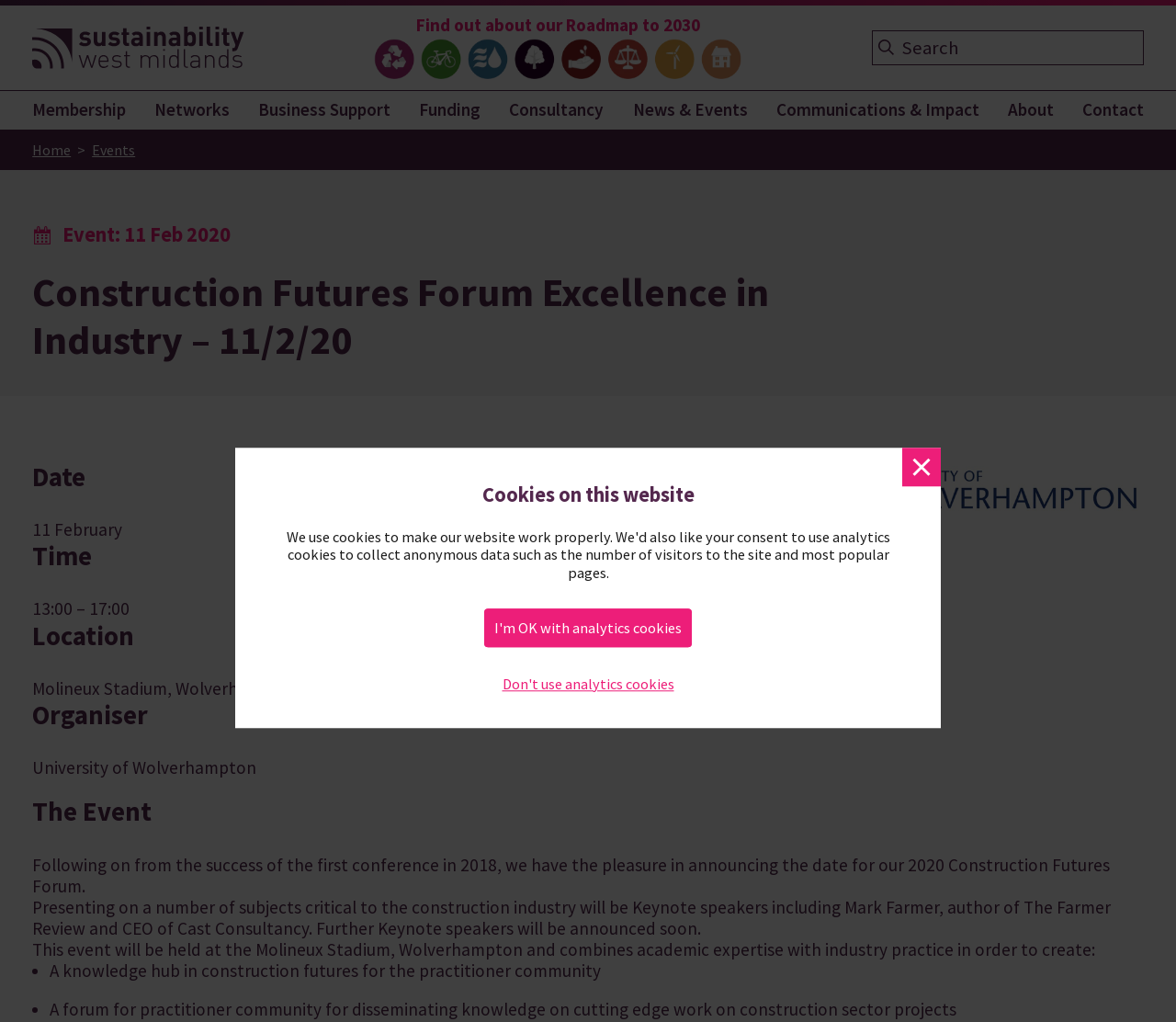What is the purpose of the Construction Futures Forum event?
Answer the question with a thorough and detailed explanation.

I found the answer by reading the text under the 'The Event' heading, which explains that the event aims to create a knowledge hub in construction futures for the practitioner community and a forum for disseminating knowledge on cutting-edge work on construction sector projects.